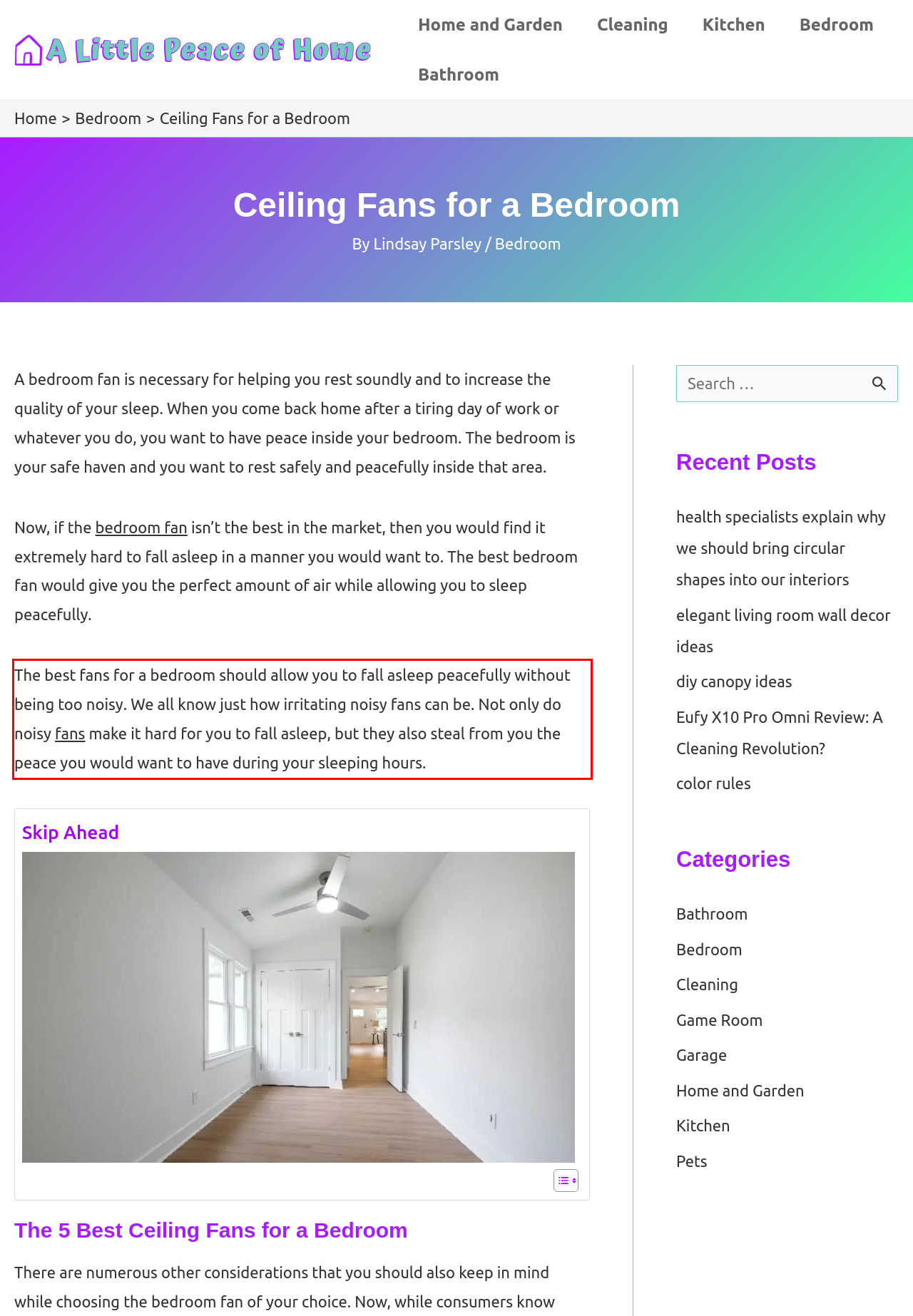Identify the text within the red bounding box on the webpage screenshot and generate the extracted text content.

The best fans for a bedroom should allow you to fall asleep peacefully without being too noisy. We all know just how irritating noisy fans can be. Not only do noisy fans make it hard for you to fall asleep, but they also steal from you the peace you would want to have during your sleeping hours.